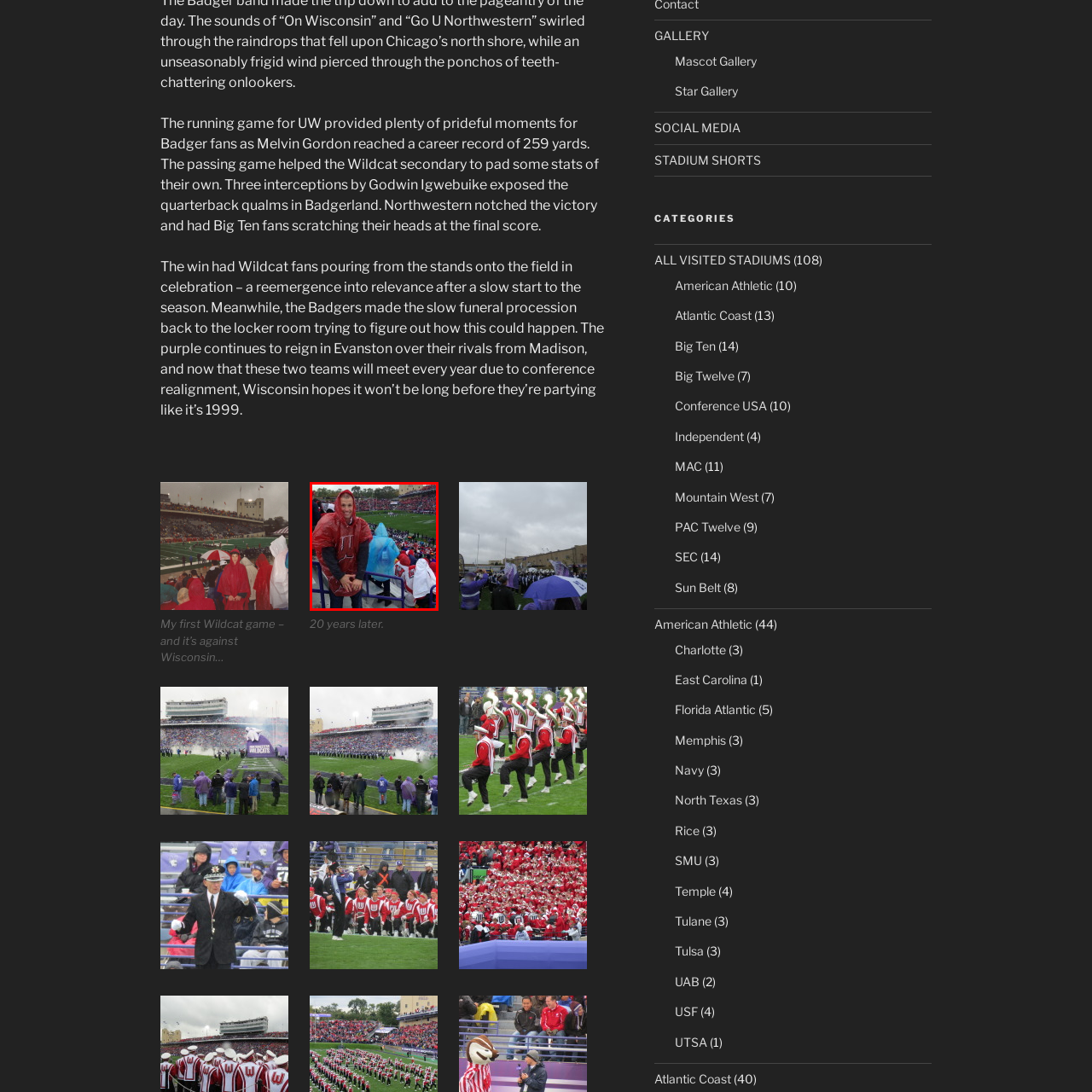Please examine the section highlighted with a blue border and provide a thorough response to the following question based on the visual information: 
What are the players doing?

The players are lined up on the field, which suggests that the game is about to start or is already underway, highlighting the competitive spirit of the matchup and the fan's eagerness to support their team.